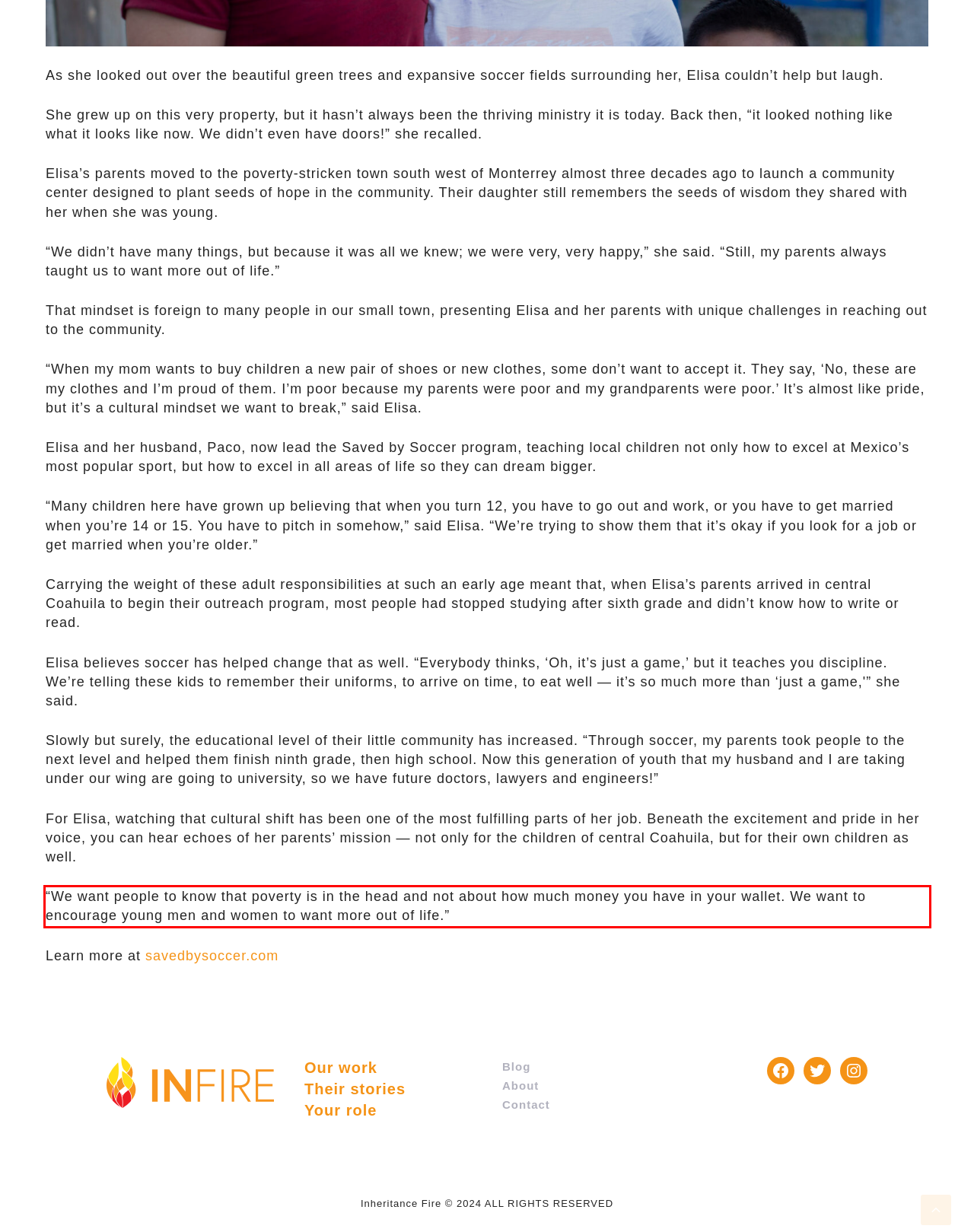Please extract the text content from the UI element enclosed by the red rectangle in the screenshot.

“We want people to know that poverty is in the head and not about how much money you have in your wallet. We want to encourage young men and women to want more out of life.”